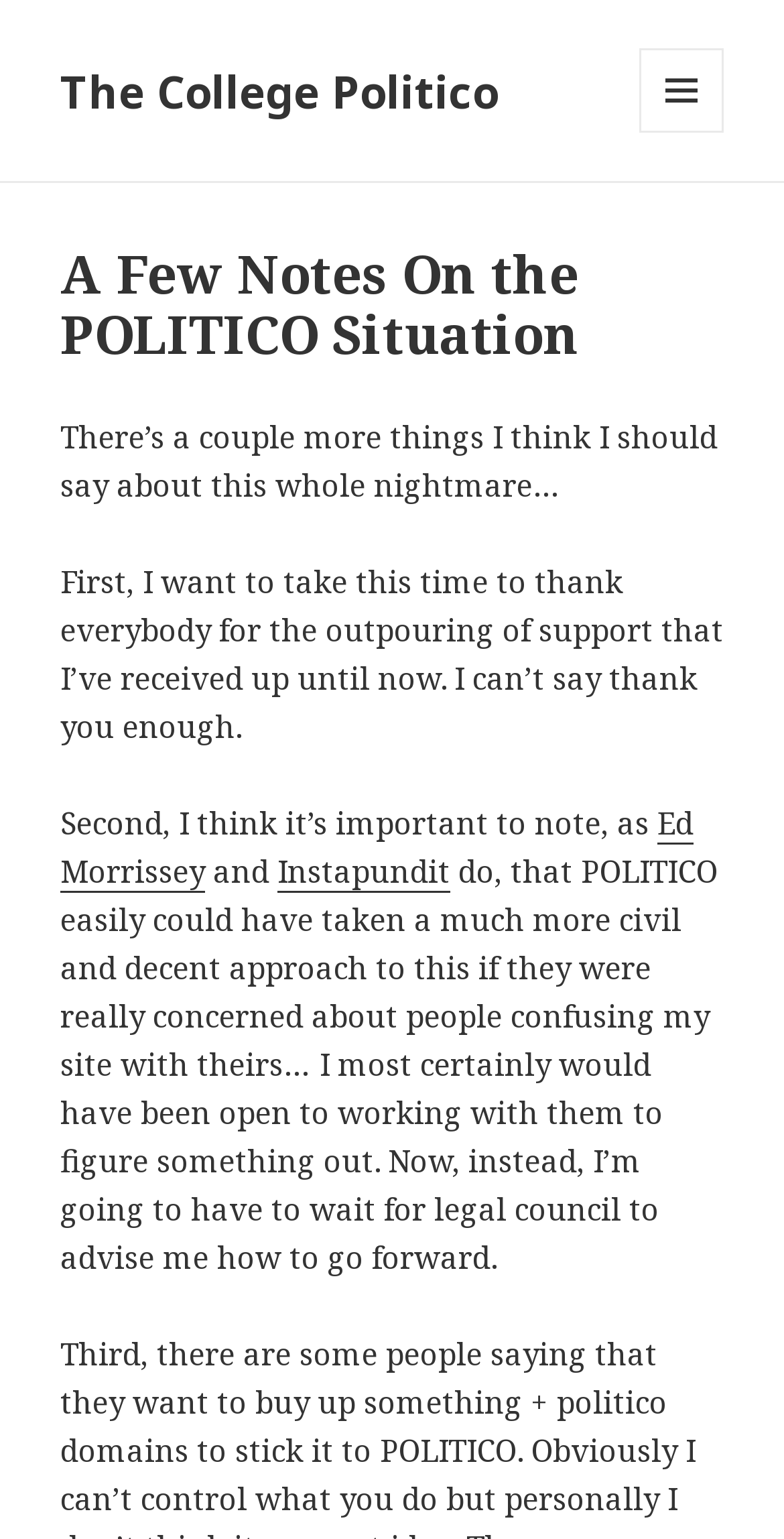What is the author thanking people for?
Refer to the screenshot and deliver a thorough answer to the question presented.

The author is thanking people for the outpouring of support they have received, as mentioned in the second paragraph of the webpage.